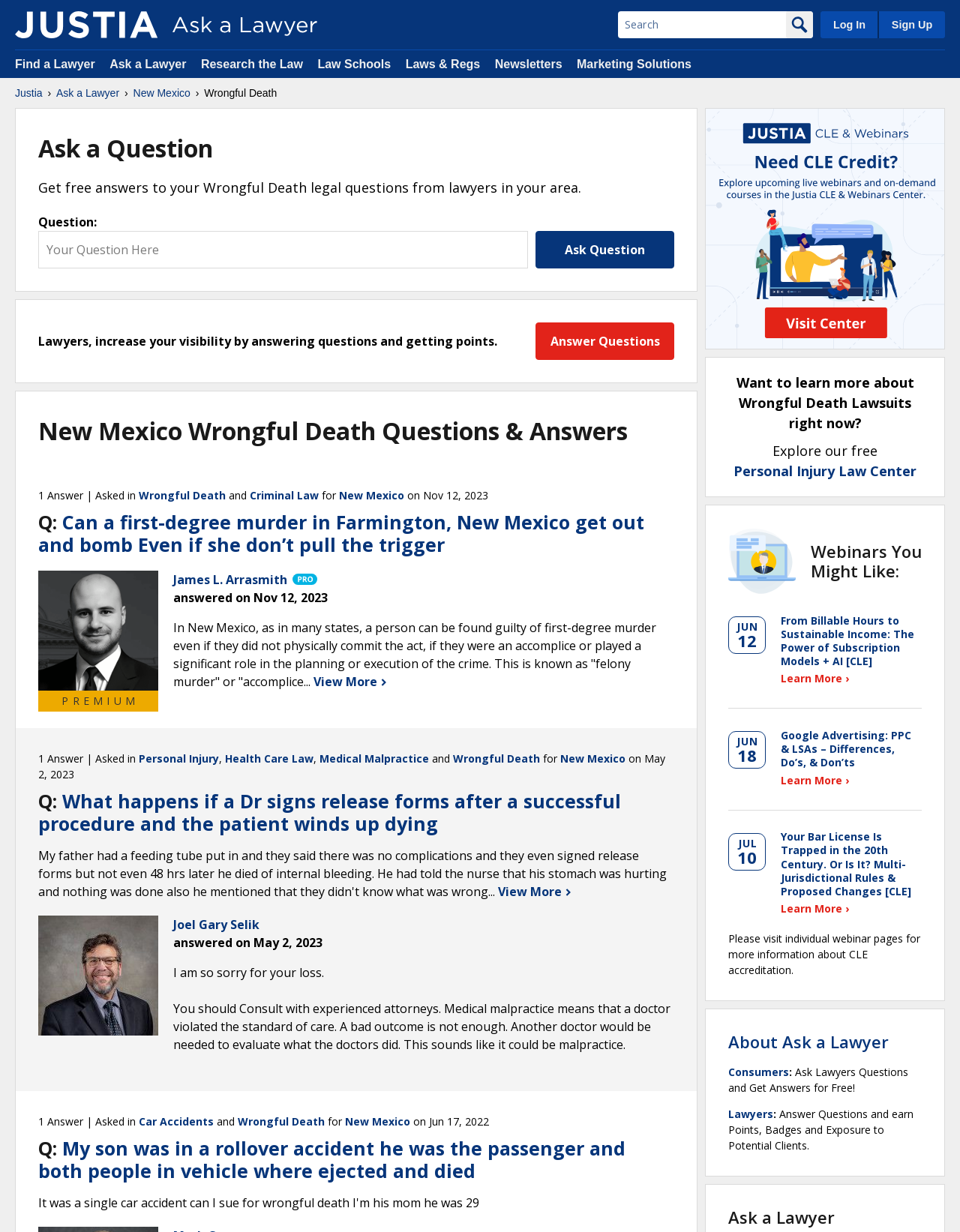Determine the bounding box coordinates for the clickable element required to fulfill the instruction: "Search for something". Provide the coordinates as four float numbers between 0 and 1, i.e., [left, top, right, bottom].

[0.644, 0.009, 0.819, 0.031]